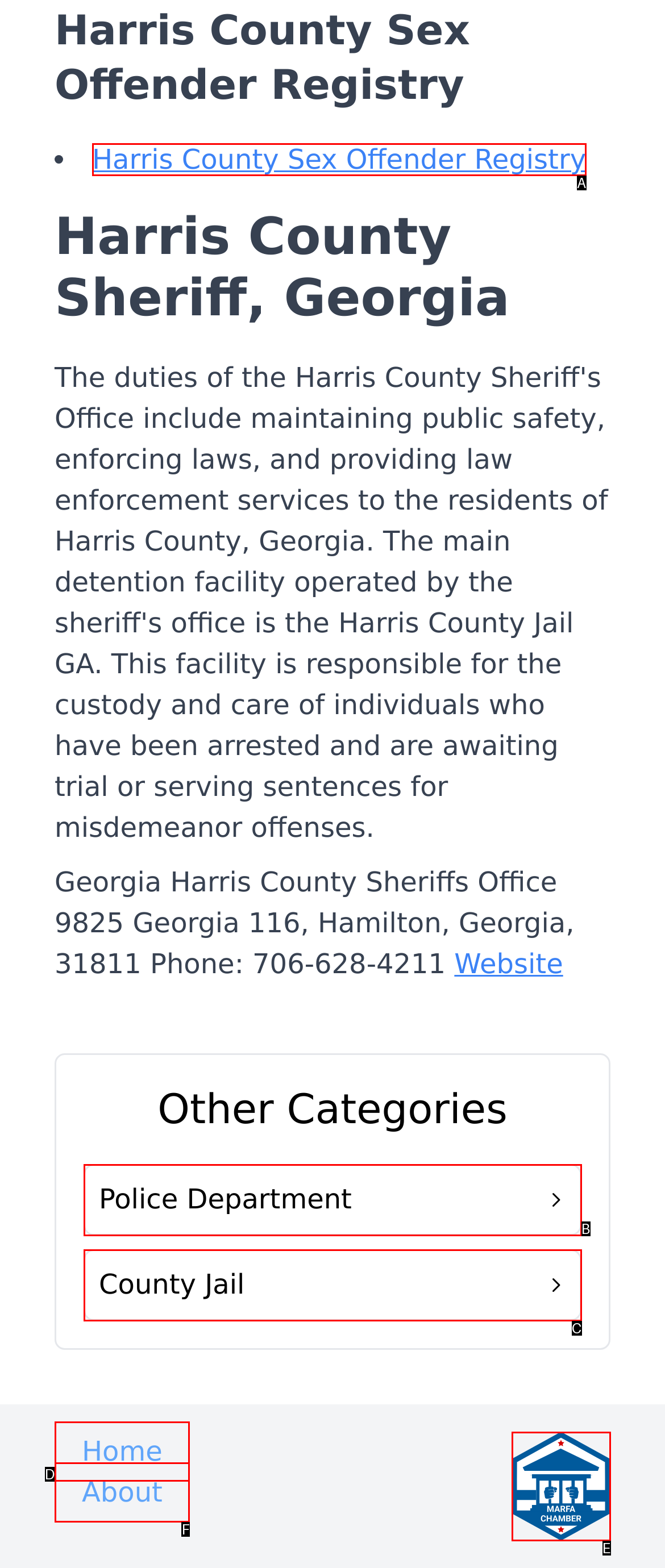Identify which HTML element aligns with the description: parent_node: Home
Answer using the letter of the correct choice from the options available.

E